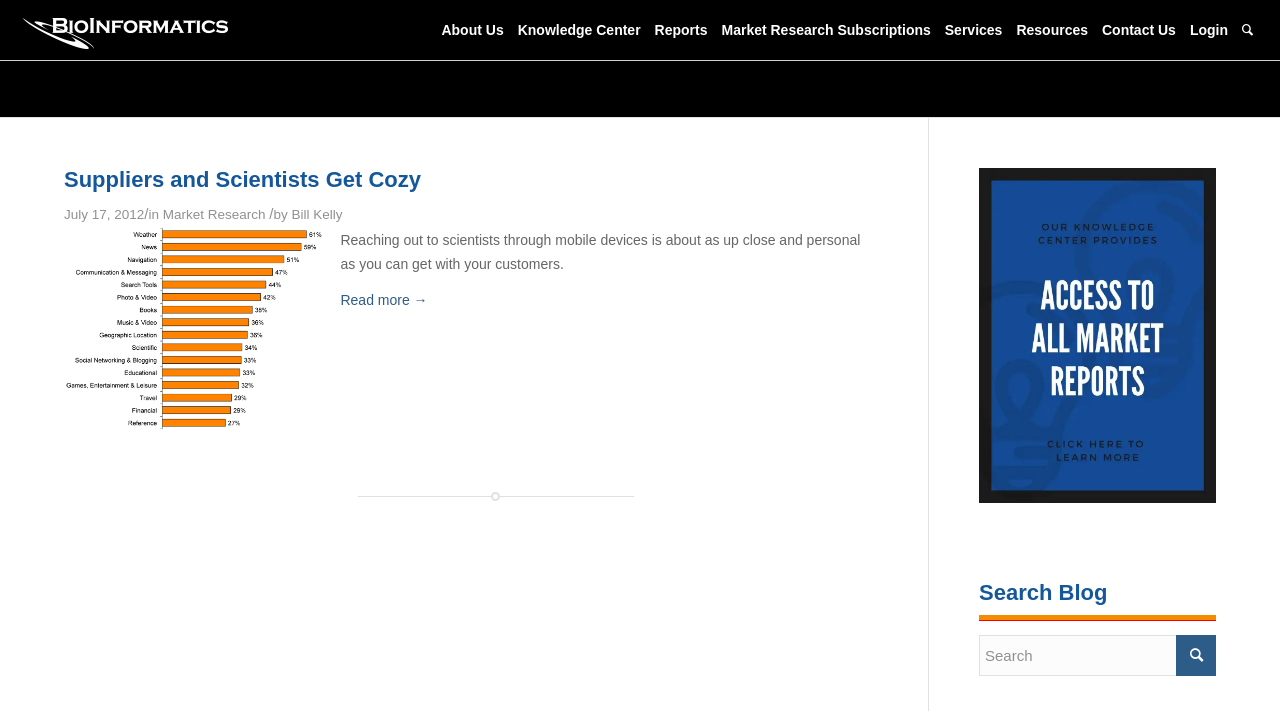Specify the bounding box coordinates of the element's area that should be clicked to execute the given instruction: "Search for something". The coordinates should be four float numbers between 0 and 1, i.e., [left, top, right, bottom].

[0.765, 0.894, 0.95, 0.951]